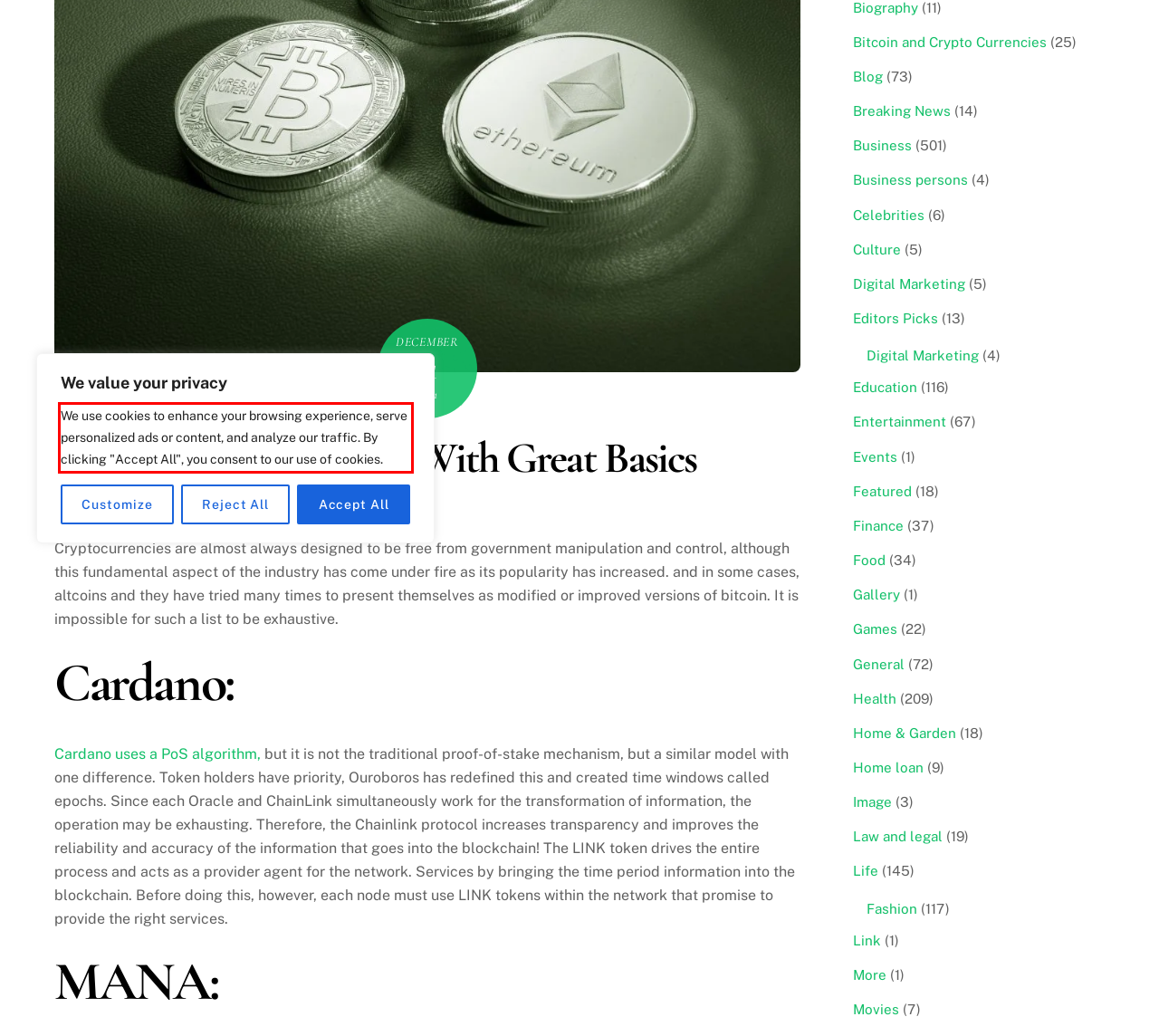Given a screenshot of a webpage, identify the red bounding box and perform OCR to recognize the text within that box.

We use cookies to enhance your browsing experience, serve personalized ads or content, and analyze our traffic. By clicking "Accept All", you consent to our use of cookies.